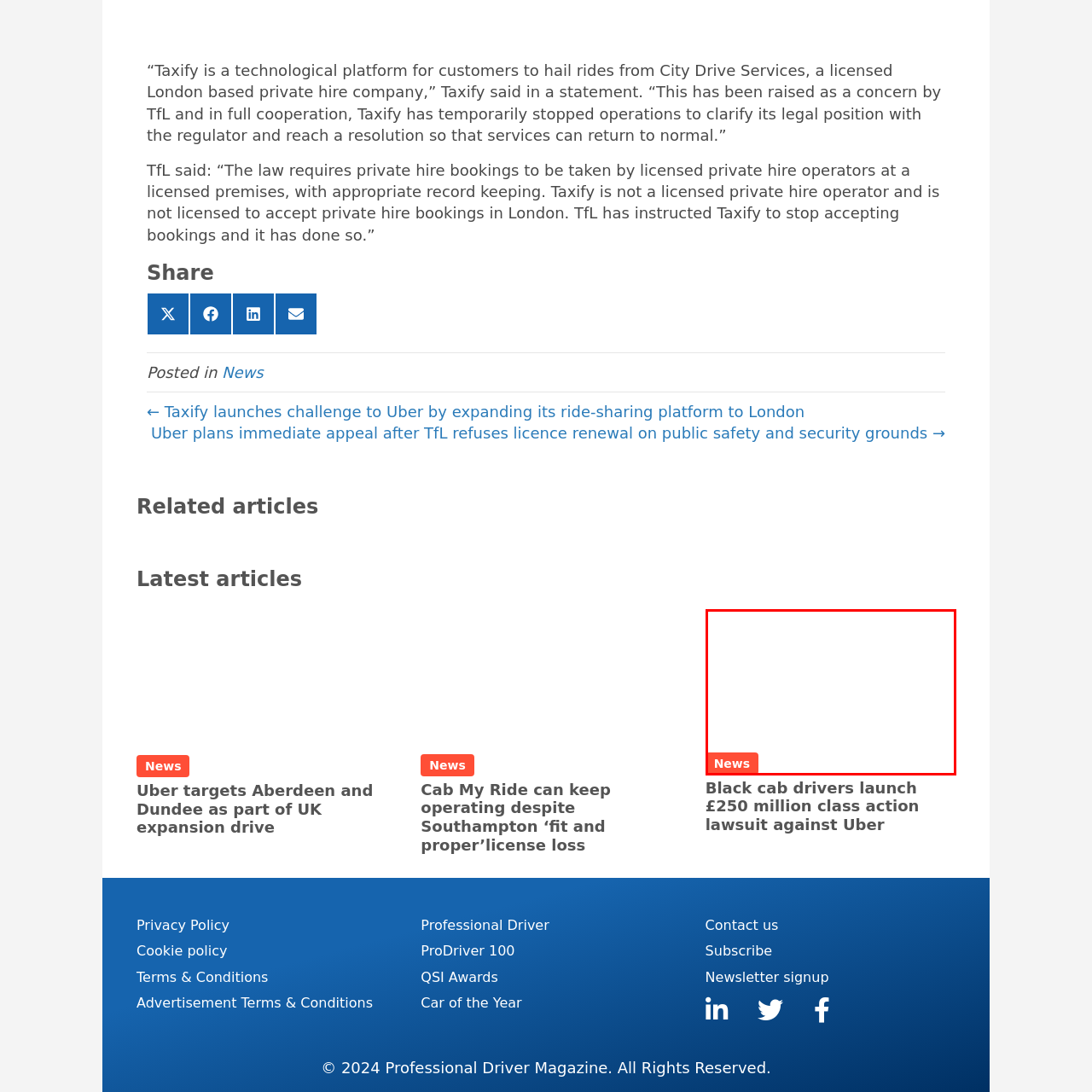Provide a thorough description of the scene depicted within the red bounding box.

The image features a bold and prominent "News" button, rendered in a vibrant red color with contrasting white text. This eye-catching design suggests its importance as a navigational element, likely directing users to the latest updates and articles related to significant events. Positioned strategically within the interface, the button invites viewers to stay informed about the most recent developments, enhancing user engagement with the platform. The clear typography signifies urgency and accessibility, aligning well with the overall theme of current news and information dissemination.